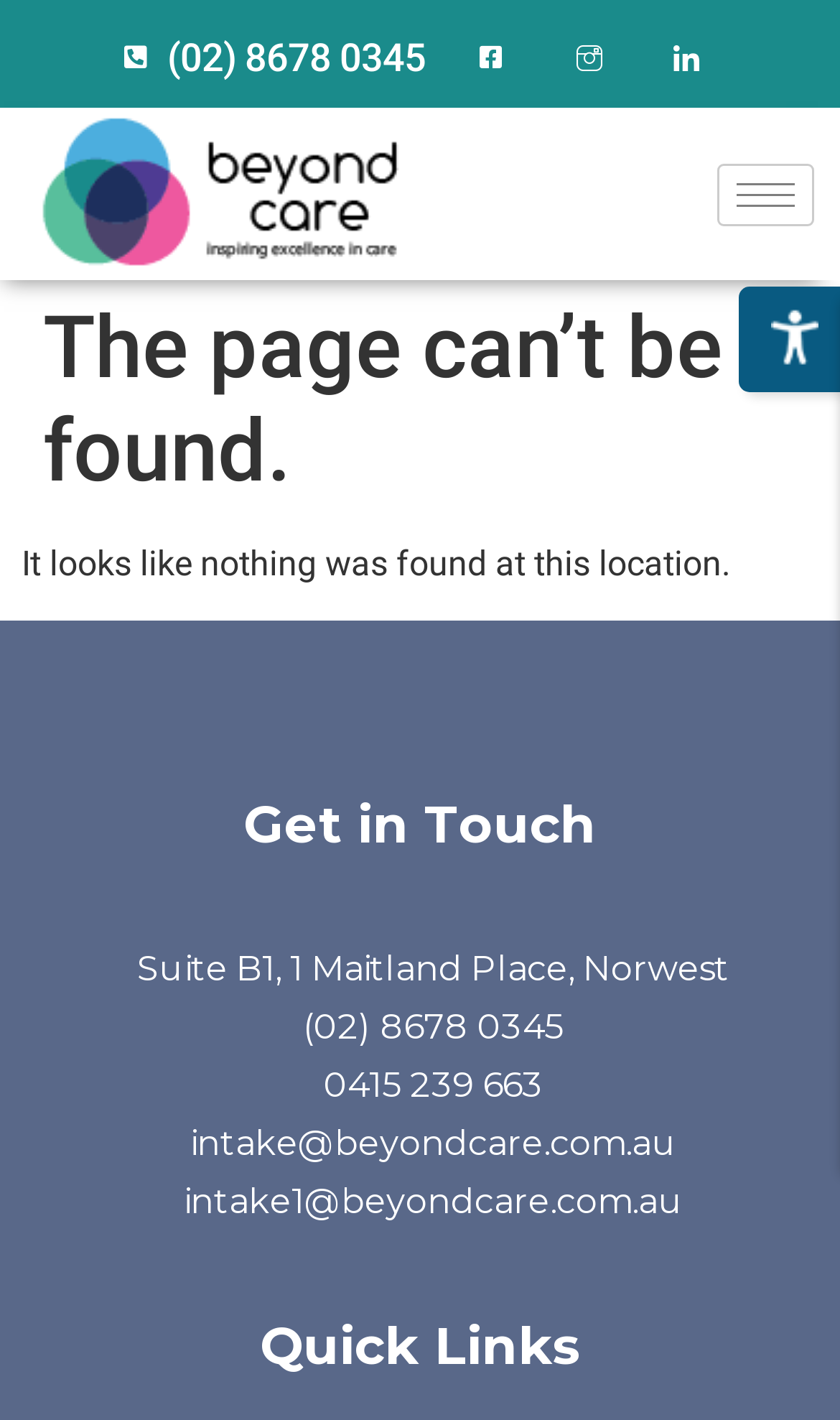Provide a thorough description of the webpage's content and layout.

The webpage is a "Page Not Found" error page from Beyond Care. At the top right corner, there is a row of four social media links. Below them, there is a link to the website's main page, "Beyond Care", accompanied by the website's logo. To the right of the logo, there is a hamburger icon button.

The main content of the page is divided into two sections. The first section has a heading that reads "The page can’t be found." followed by a paragraph of text that says "It looks like nothing was found at this location." This section is located near the top of the page.

The second section is headed by "Get in Touch" and contains the website's contact information. This section is located below the first section. It includes the website's address, "Suite B1, 1 Maitland Place, Norwest", and three phone numbers: "(02) 8678 0345", "0415 239 663", and two email addresses: "intake@beyondcare.com.au" and "intake1@beyondcare.com.au".